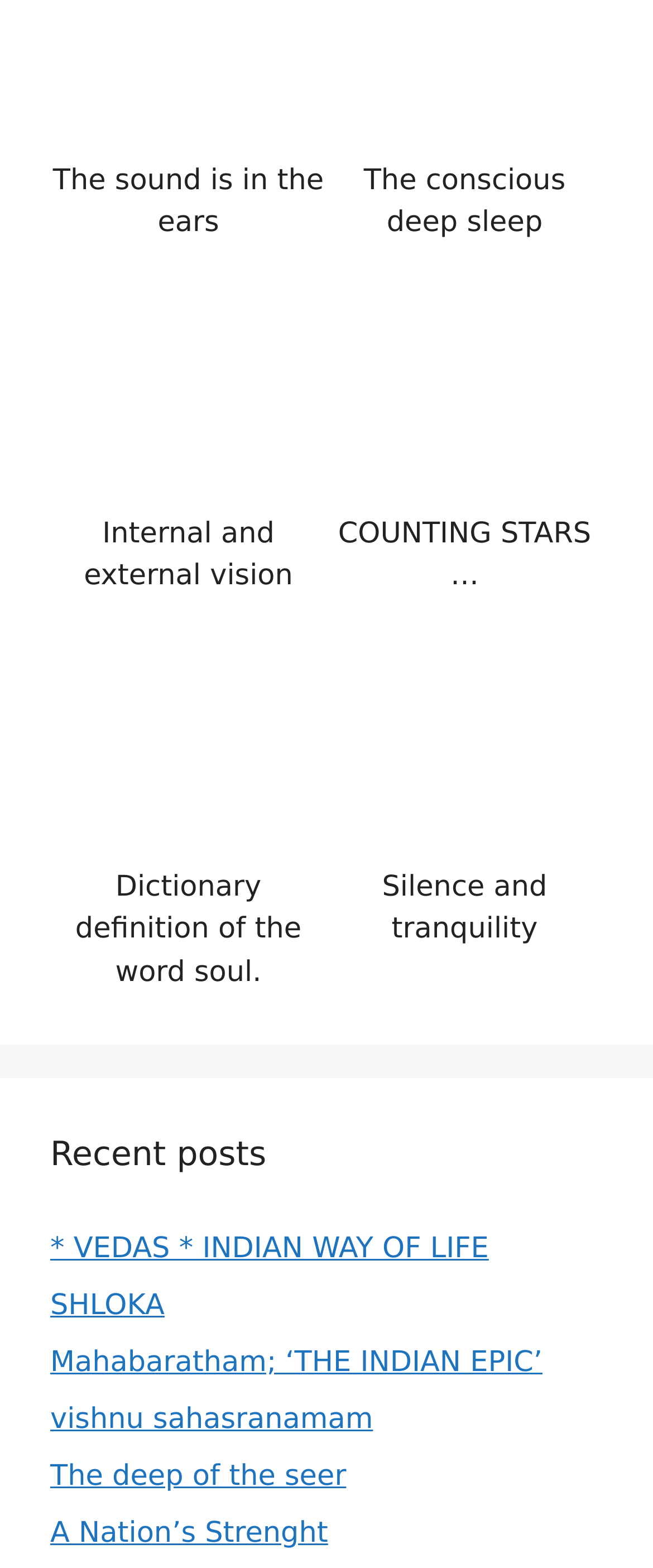Please indicate the bounding box coordinates of the element's region to be clicked to achieve the instruction: "View the image 'Internal and external vision'". Provide the coordinates as four float numbers between 0 and 1, i.e., [left, top, right, bottom].

[0.096, 0.162, 0.481, 0.322]